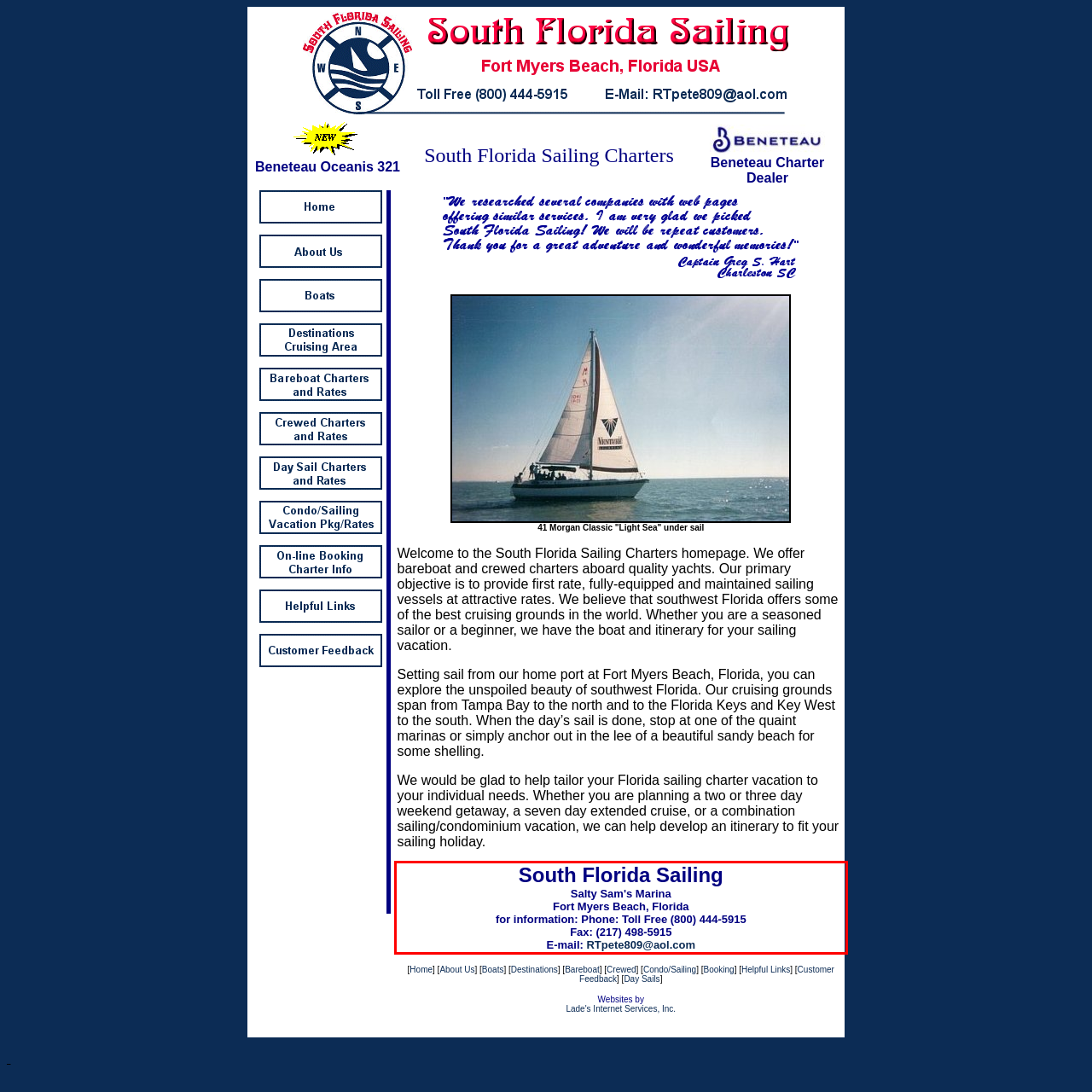Identify and extract the text within the red rectangle in the screenshot of the webpage.

South Florida Sailing Salty Sam's Marina Fort Myers Beach, Florida for information: Phone: Toll Free (800) 444-5915 Fax: (217) 498-5915 E-mail: RTpete809@aol.com